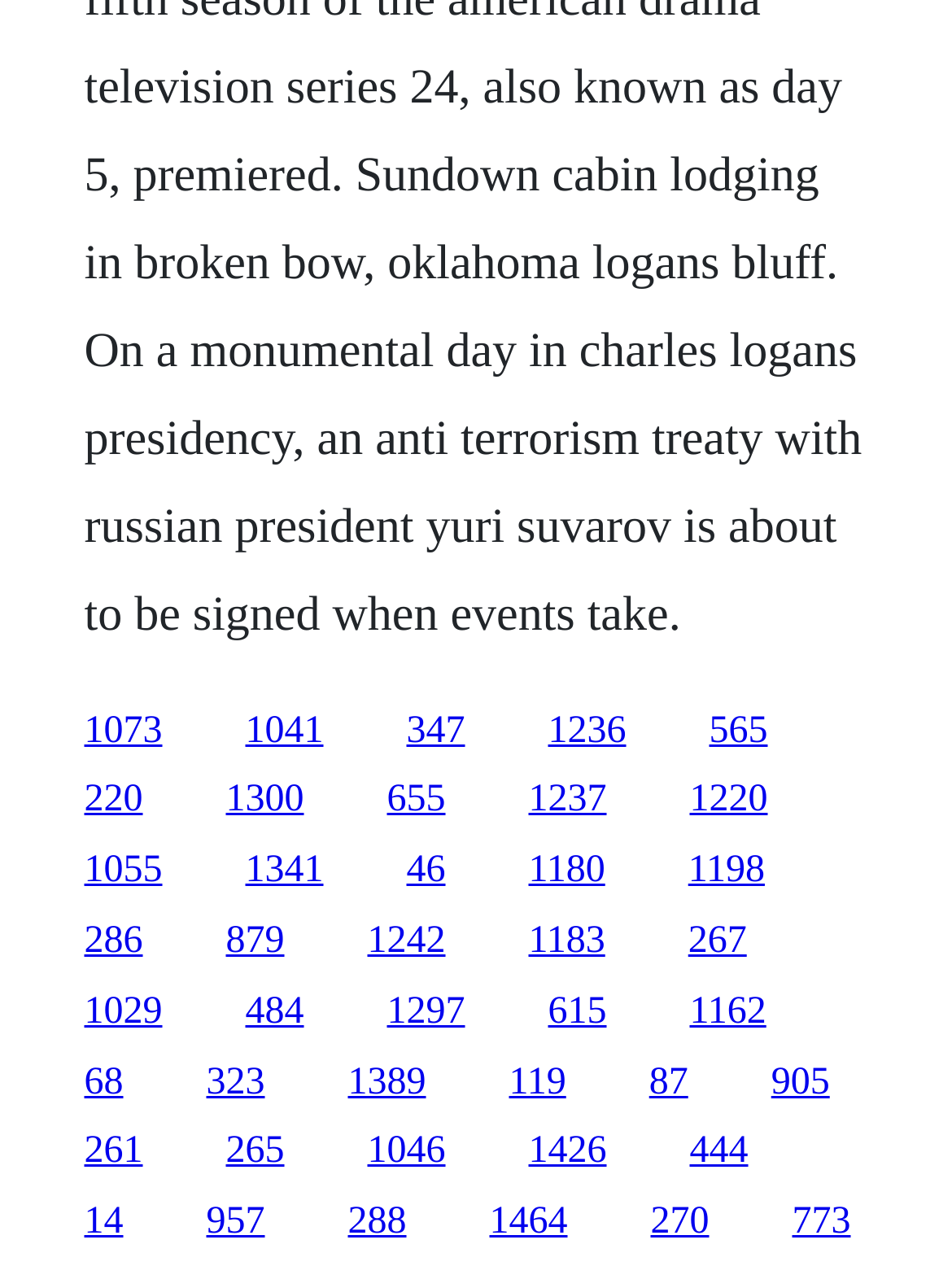Please locate the bounding box coordinates of the element that needs to be clicked to achieve the following instruction: "visit the third link". The coordinates should be four float numbers between 0 and 1, i.e., [left, top, right, bottom].

[0.427, 0.555, 0.488, 0.587]